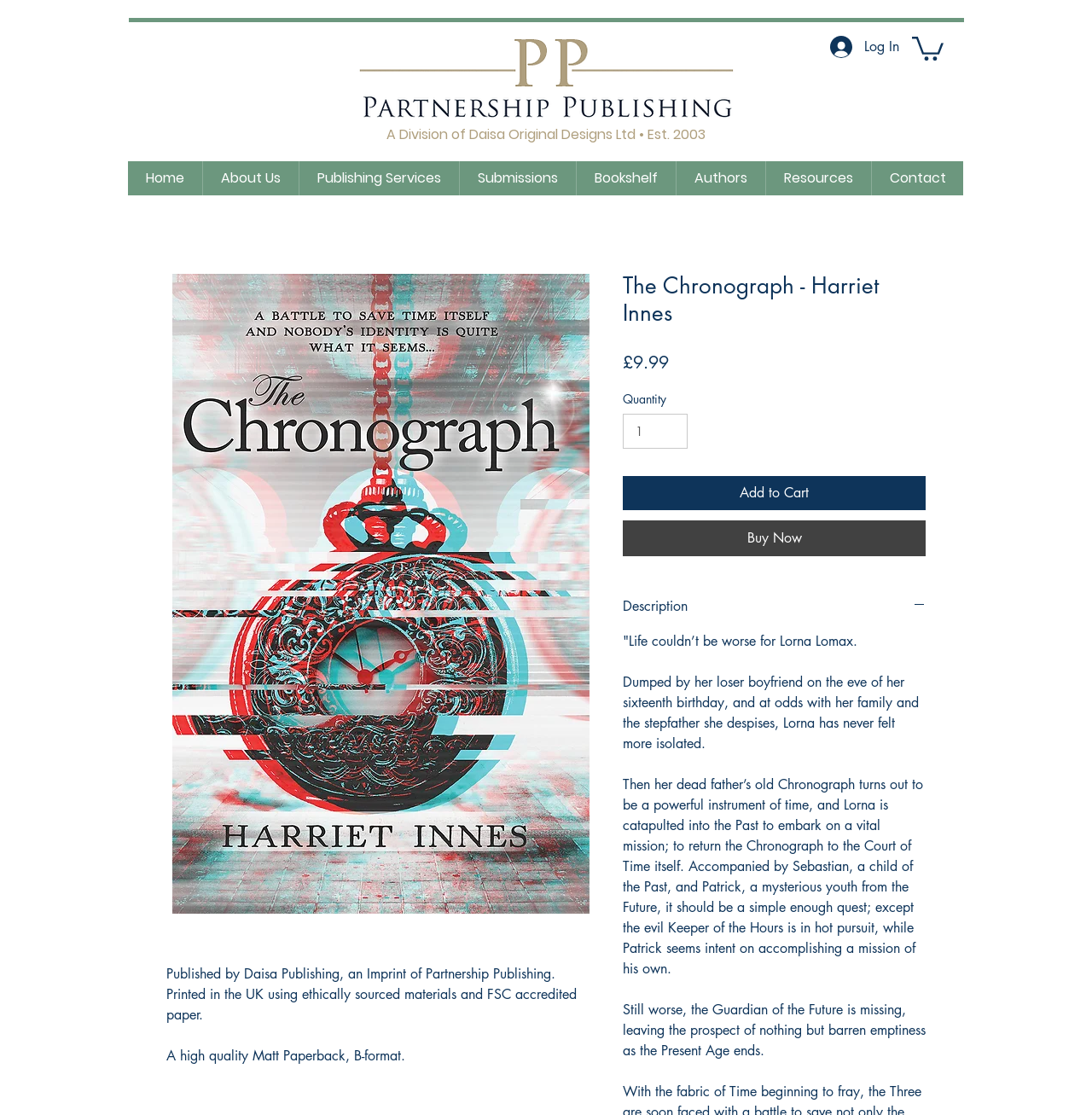Generate a comprehensive caption for the webpage you are viewing.

This webpage appears to be a product page for a book titled "The Chronograph - Harriet Innes" published by Daisa Publishing. At the top left of the page, there is a logo image of the publisher, and next to it, a navigation menu with links to various sections of the website, including Home, About Us, Publishing Services, Submissions, Bookshelf, Authors, Resources, and Contact.

Below the navigation menu, there is a search bar with a magnifying glass icon and a placeholder text "What are you looking for?".

On the right side of the page, there is a large image of the book cover, taking up about a third of the page's width. Below the book cover image, there are three lines of text describing the publisher, including the imprint name, printing information, and paper quality.

Further down, there is a heading with the book title, followed by the price "£9.99" and a quantity selector. Below that, there are two buttons, "Add to Cart" and "Buy Now", and a "Description" button that expands to reveal a lengthy book summary.

The book summary is divided into several paragraphs, describing the plot and characters of the story. There are no images within the summary, but there is a small icon image next to the "Description" button.

At the top right corner of the page, there are two buttons, "Log In" and another button with no text, both accompanied by small icon images.